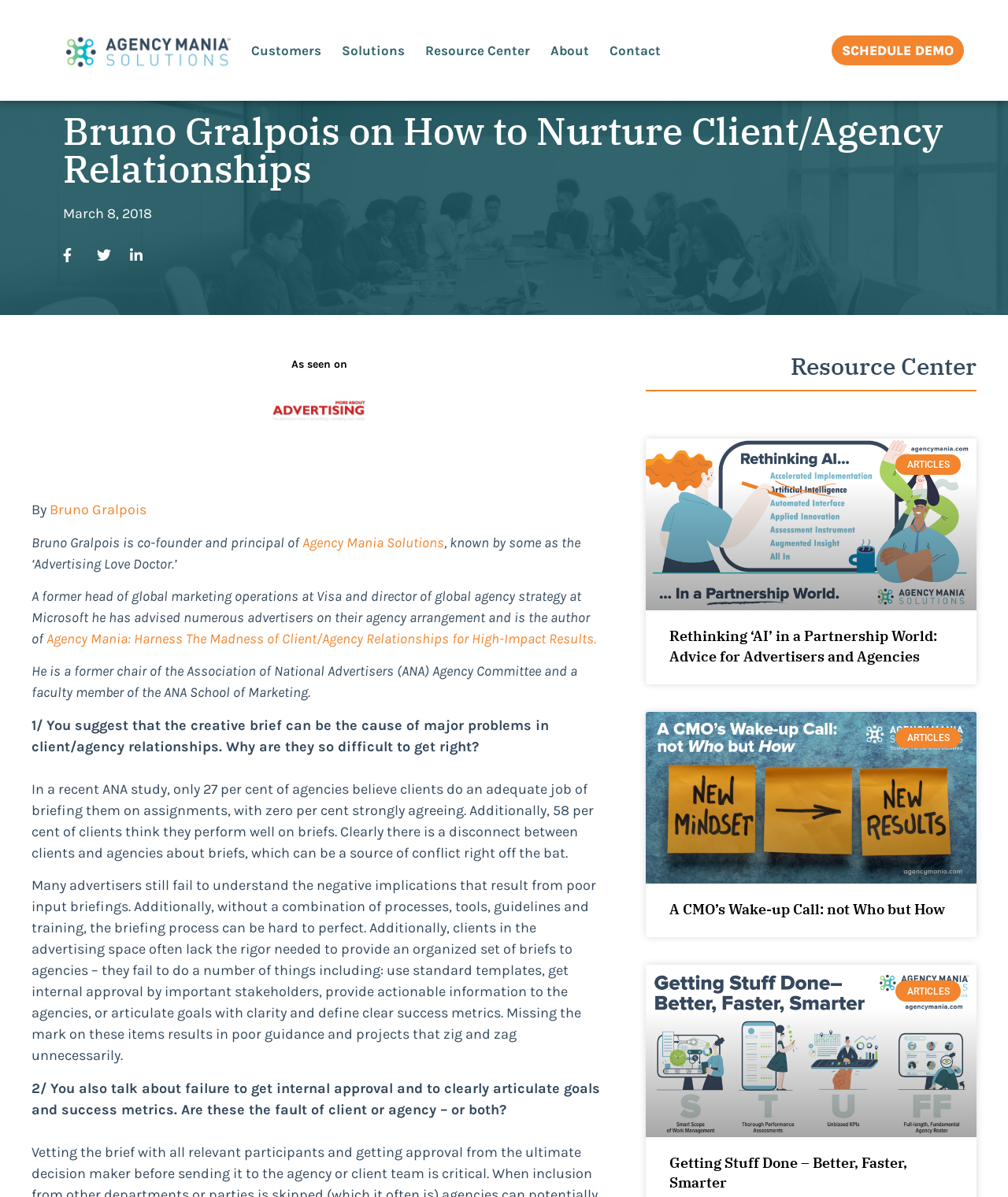Answer with a single word or phrase: 
What is the title of the article?

Bruno Gralpois on How to Nurture Client/Agency Relationships